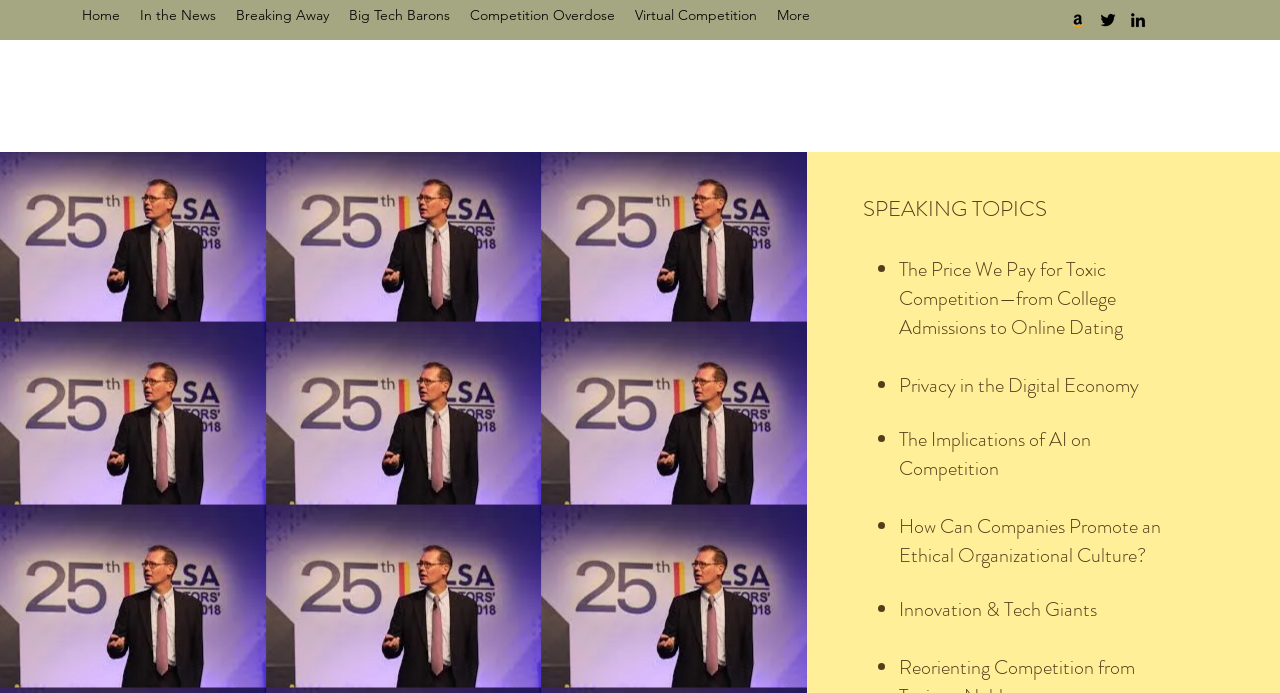Provide the bounding box coordinates for the UI element described in this sentence: "Breaking Away". The coordinates should be four float values between 0 and 1, i.e., [left, top, right, bottom].

[0.177, 0.0, 0.265, 0.043]